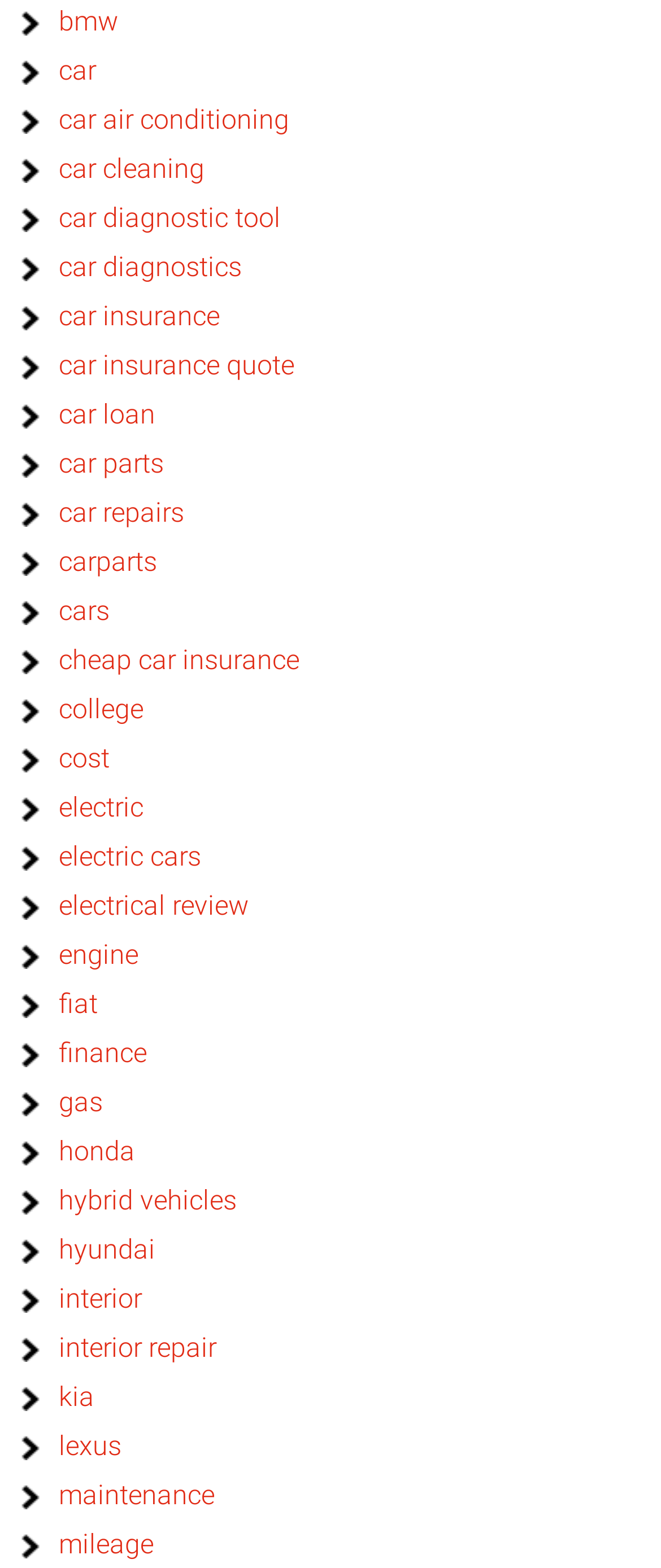How many car-related links are there?
Use the screenshot to answer the question with a single word or phrase.

24